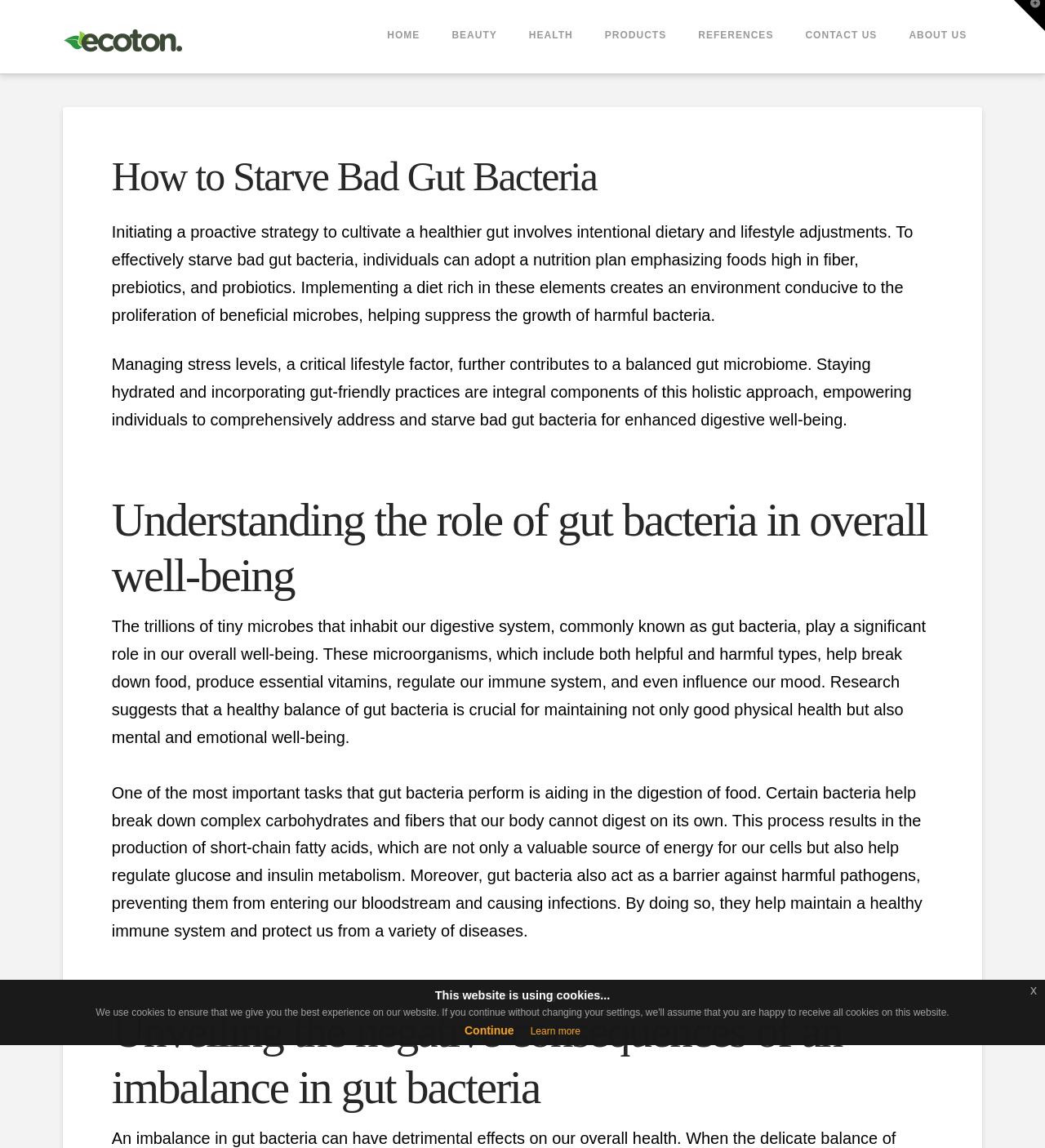Locate the UI element described by parent_node: HOME title="Back to Top" in the provided webpage screenshot. Return the bounding box coordinates in the format (top-left x, top-left y, bottom-right x, bottom-right y), ensuring all values are between 0 and 1.

[0.965, 0.932, 0.992, 0.957]